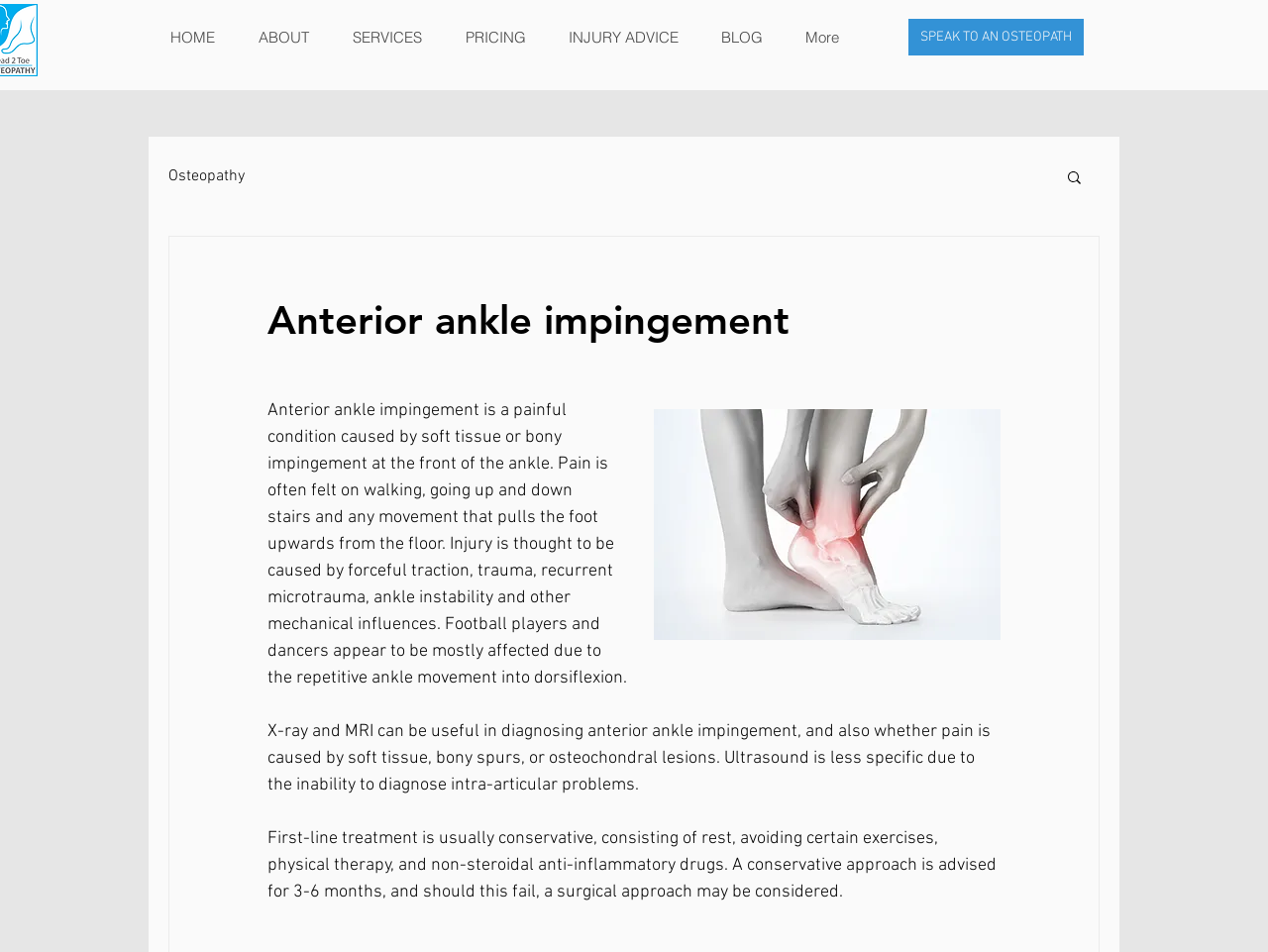Answer in one word or a short phrase: 
What is the main topic of the webpage?

Anterior ankle impingement